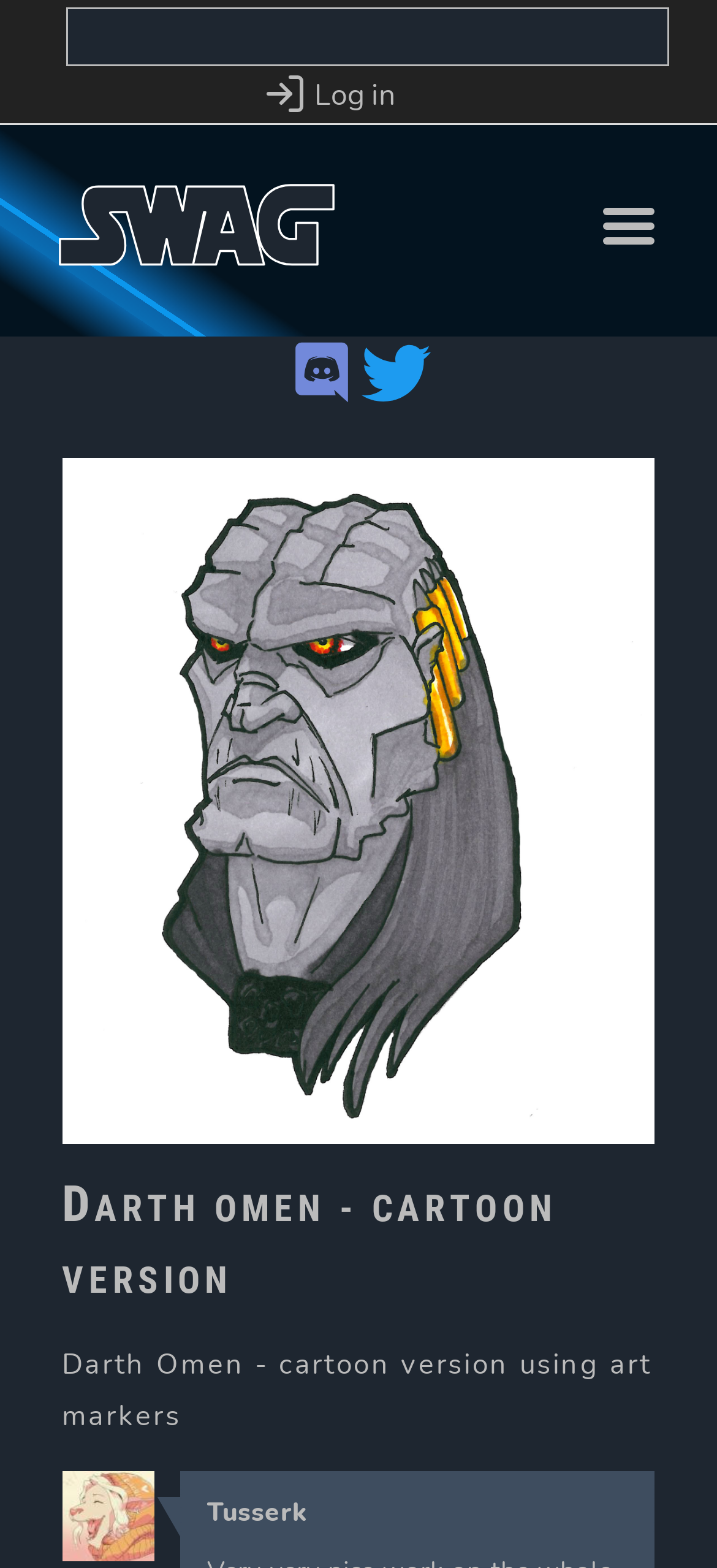Use a single word or phrase to answer the question: How many main navigation links are there?

3